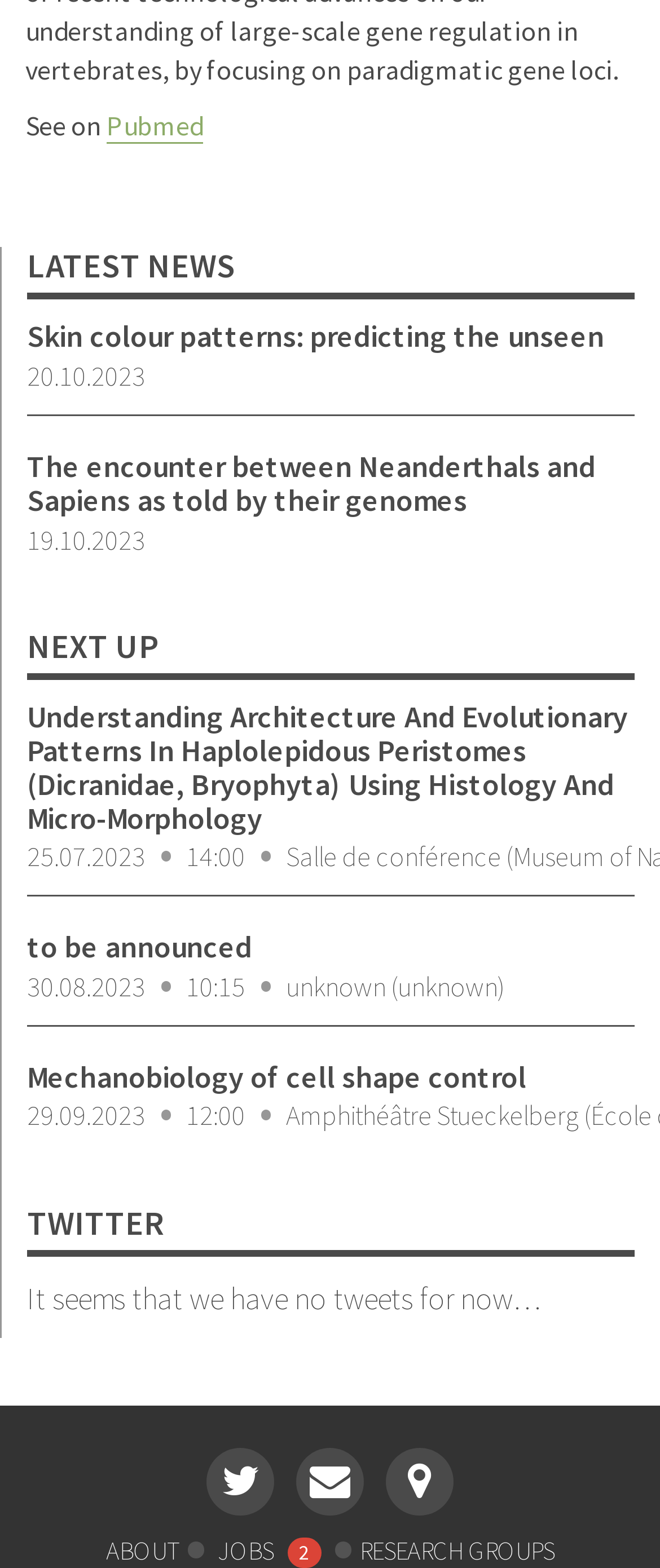Can you find the bounding box coordinates for the element that needs to be clicked to execute this instruction: "Explore 'RESEARCH GROUPS'"? The coordinates should be given as four float numbers between 0 and 1, i.e., [left, top, right, bottom].

[0.545, 0.978, 0.84, 0.998]